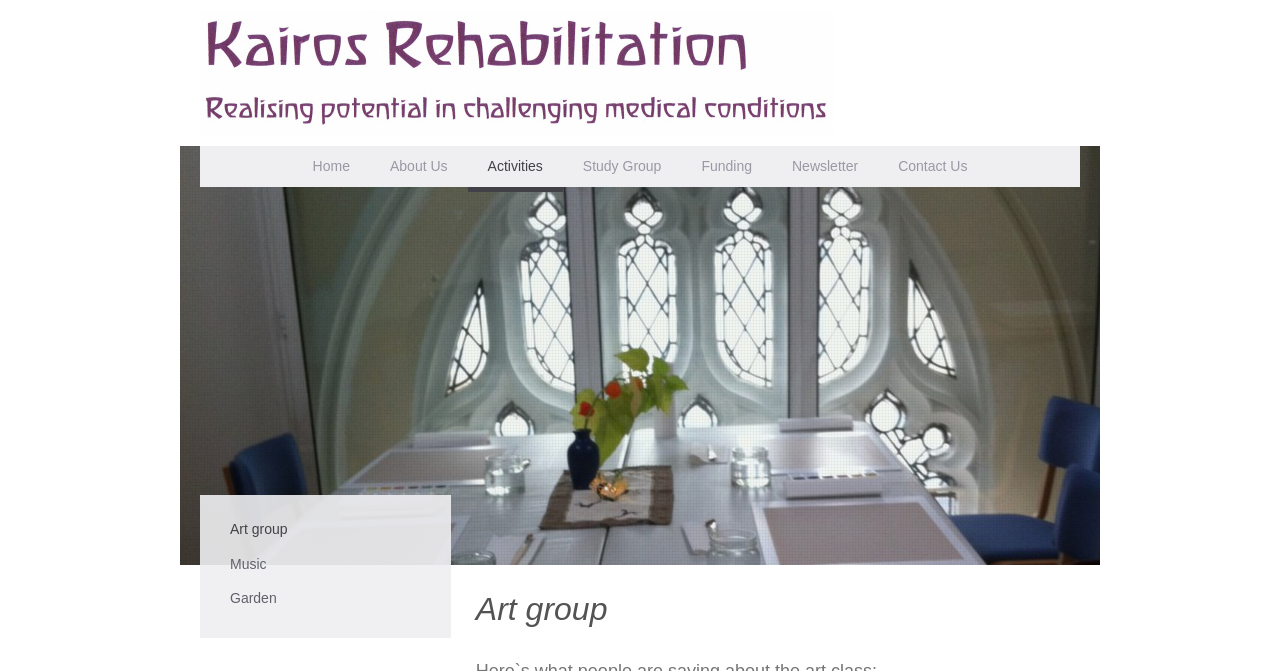Determine the bounding box coordinates for the area that should be clicked to carry out the following instruction: "learn about the organization".

[0.289, 0.218, 0.365, 0.286]